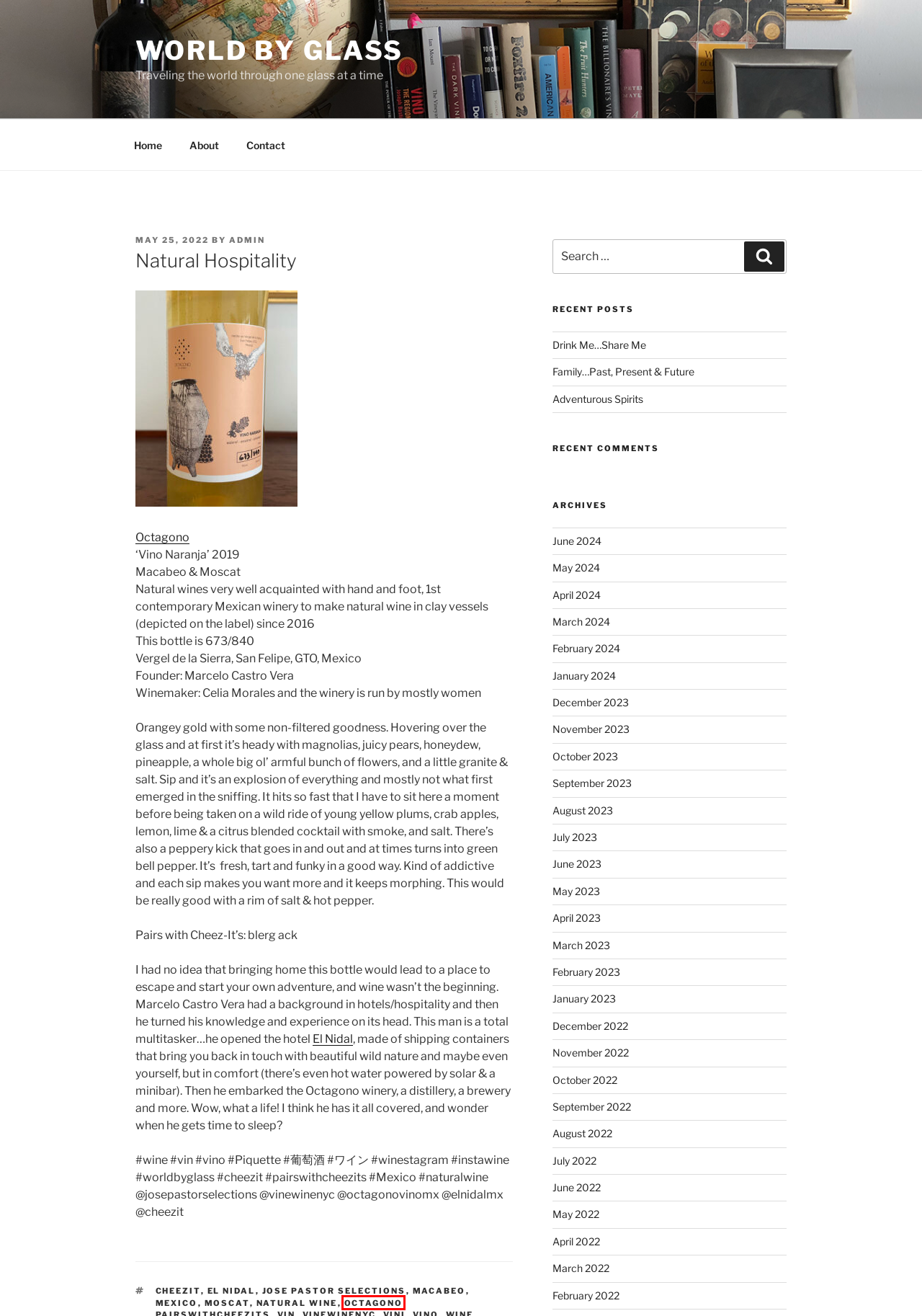You are presented with a screenshot of a webpage with a red bounding box. Select the webpage description that most closely matches the new webpage after clicking the element inside the red bounding box. The options are:
A. macabeo | World By Glass
B. July, 2022 | World By Glass
C. mexico | World By Glass
D. December, 2022 | World By Glass
E. Octagono | World By Glass
F. January, 2023 | World By Glass
G. December, 2023 | World By Glass
H. January, 2024 | World By Glass

E